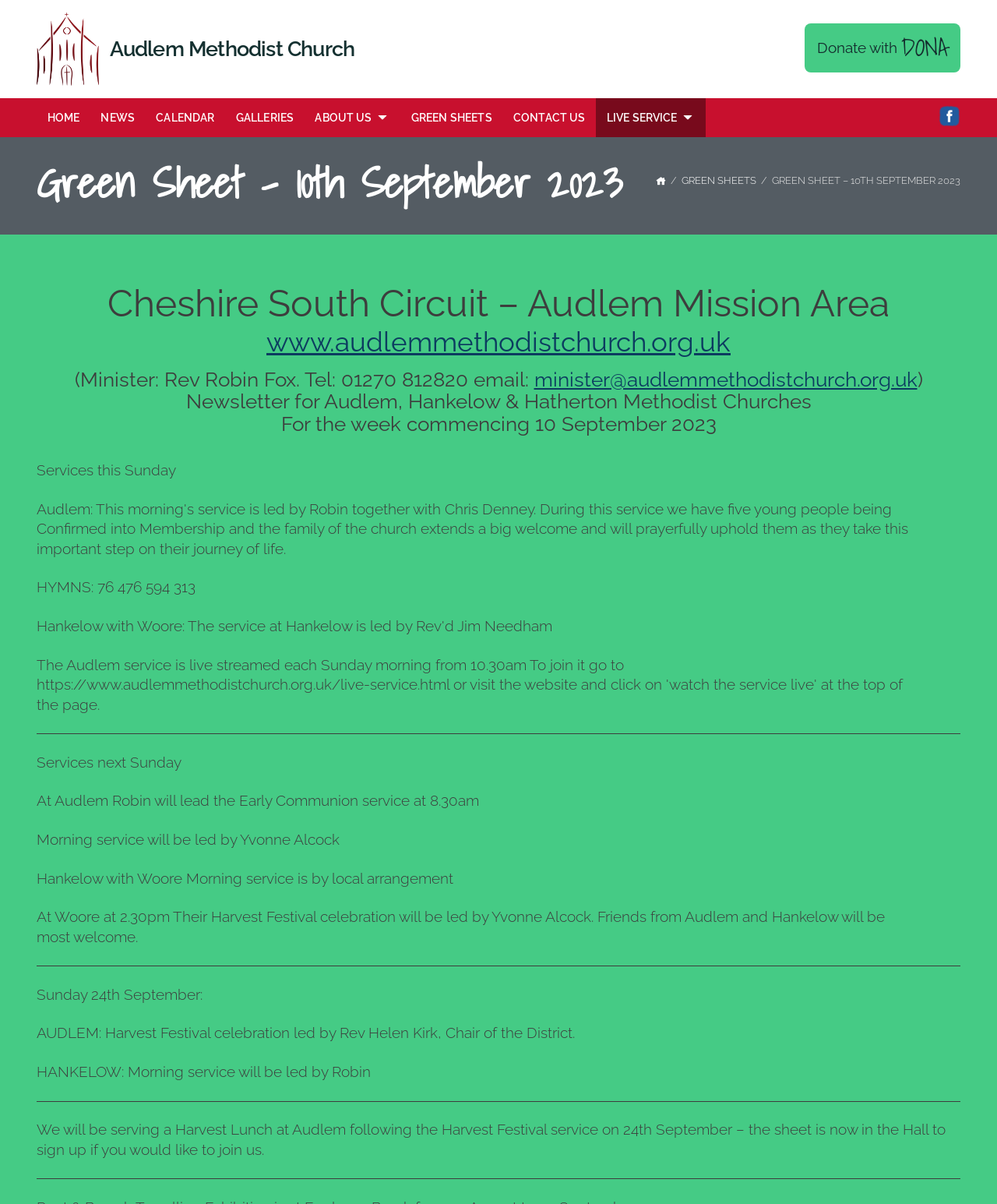What is the time of the live streamed service?
Please respond to the question thoroughly and include all relevant details.

The time of the live streamed service can be found in the paragraph 'The Audlem service is live streamed each Sunday morning from 10.30am To join it go to' which provides the information about the live streaming of the service.